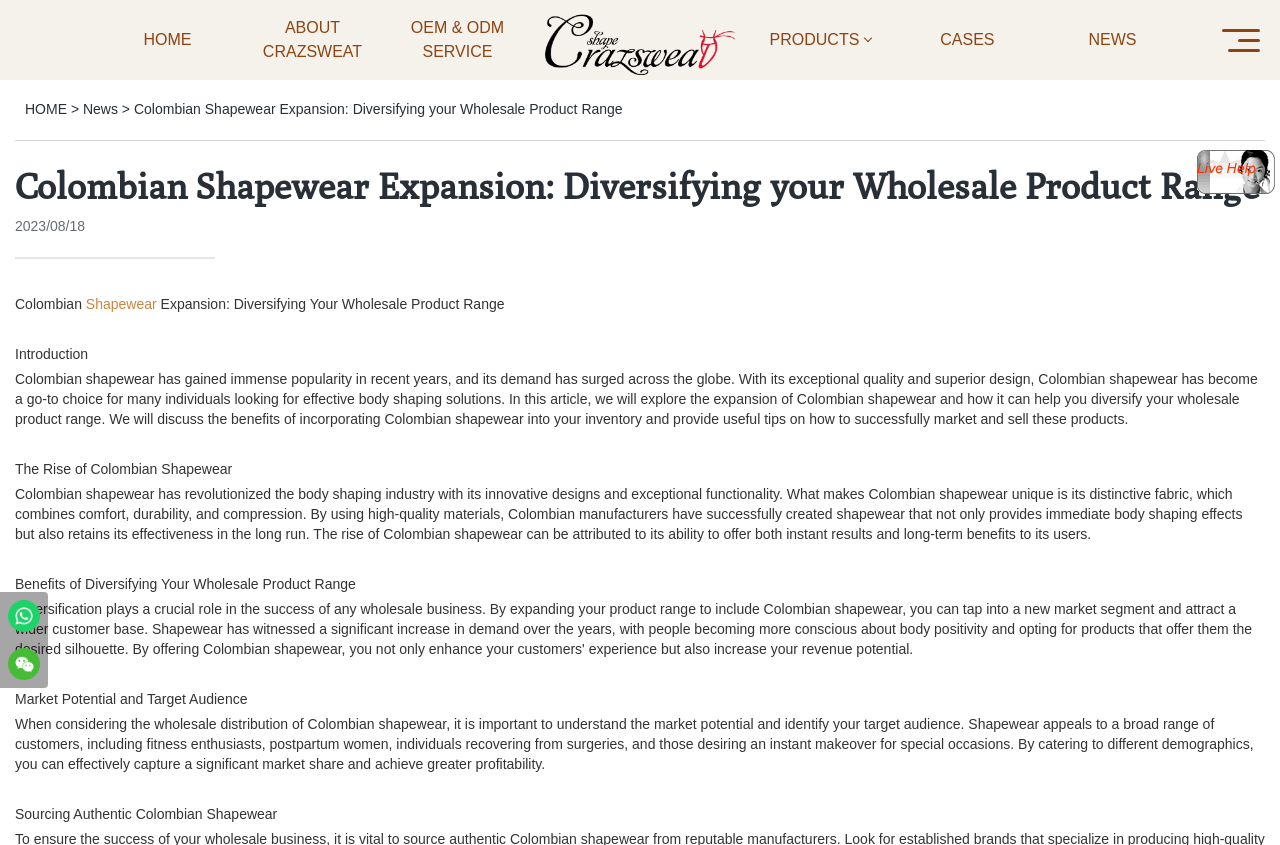Locate the bounding box of the UI element described by: "ABOUT CRAZSWEAT" in the given webpage screenshot.

[0.19, 0.019, 0.298, 0.076]